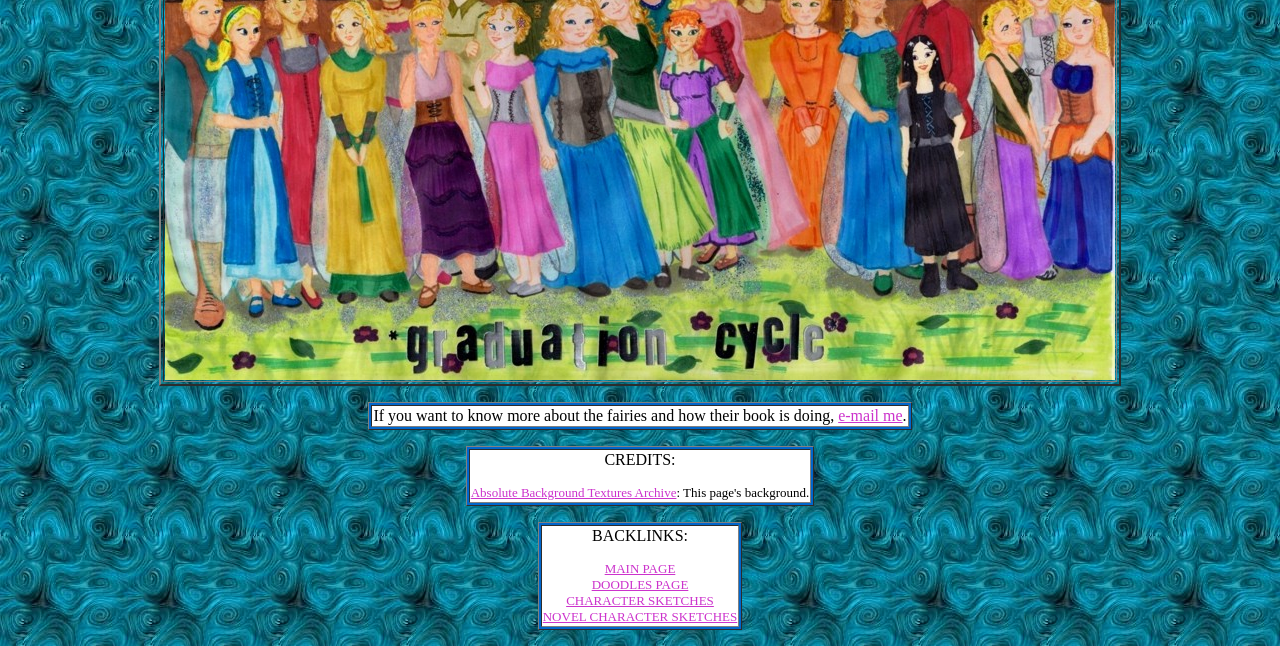Determine the bounding box of the UI element mentioned here: "NOVEL CHARACTER SKETCHES". The coordinates must be in the format [left, top, right, bottom] with values ranging from 0 to 1.

[0.424, 0.943, 0.576, 0.966]